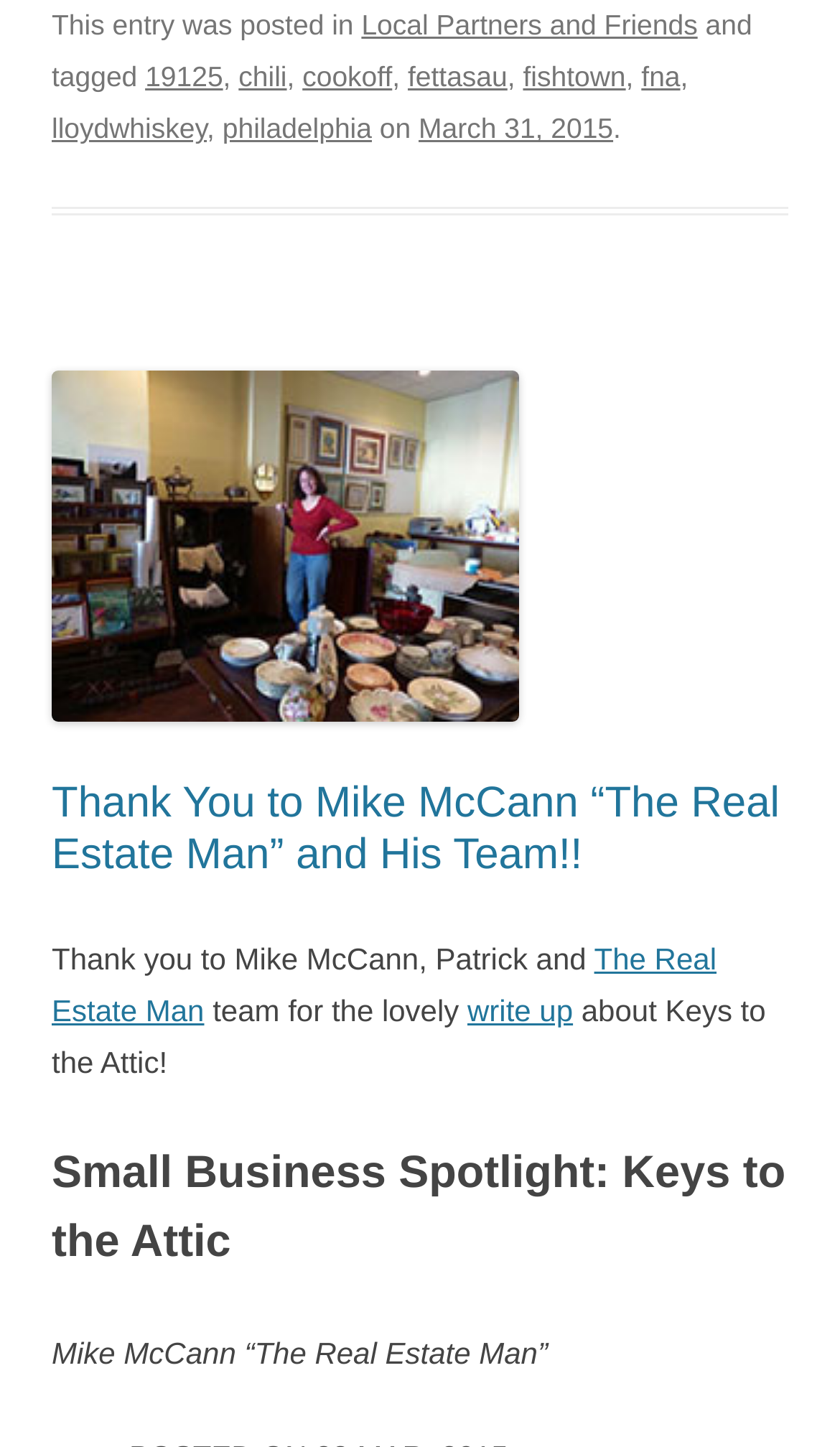What is the category of the post?
Utilize the image to construct a detailed and well-explained answer.

The category of the post can be determined by looking at the footer section of the webpage, where it says 'This entry was posted in' followed by a link 'Local Partners and Friends', which indicates the category of the post.